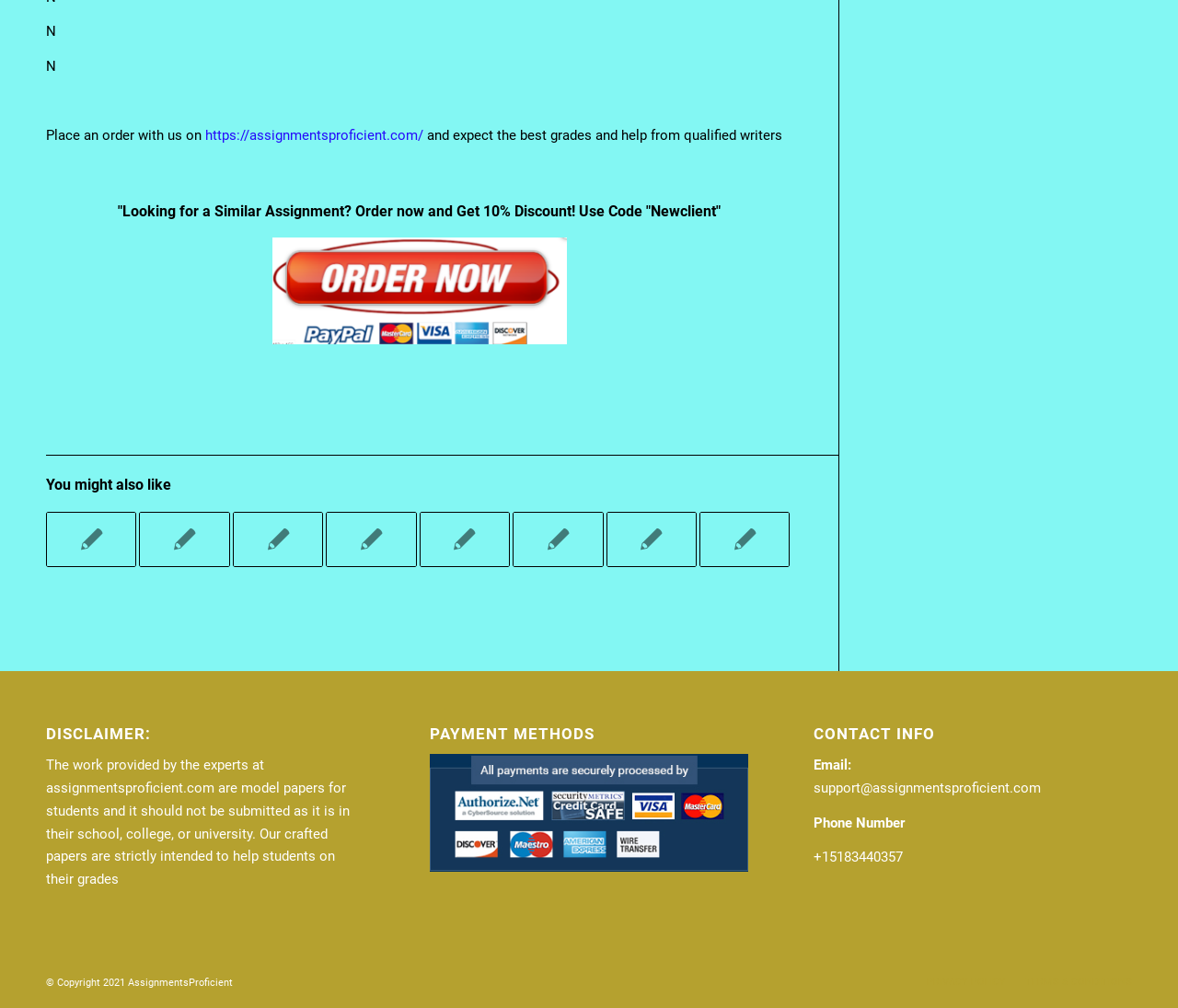Please find the bounding box coordinates of the clickable region needed to complete the following instruction: "Get 10% discount by using the code". The bounding box coordinates must consist of four float numbers between 0 and 1, i.e., [left, top, right, bottom].

[0.039, 0.202, 0.673, 0.218]